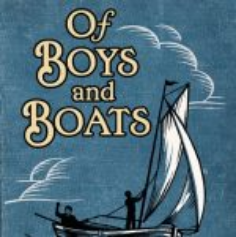What is prominently displayed at the top of the cover?
Ensure your answer is thorough and detailed.

The caption states that the words 'Of Boys and Boats' are prominently displayed in ornate, vintage-style lettering at the top of the cover, which suggests that the title is the main feature at the top of the cover.